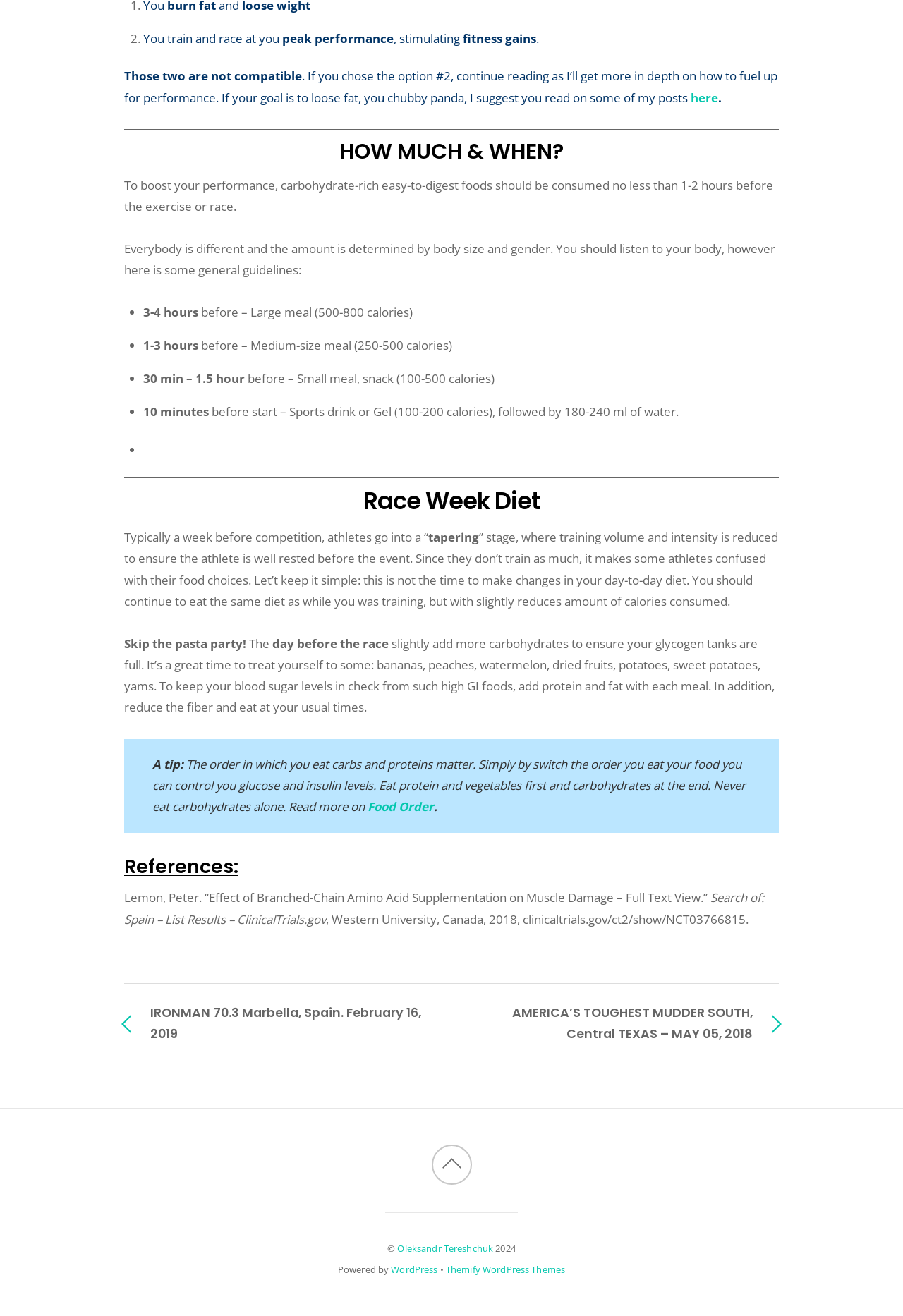Please provide a comprehensive response to the question below by analyzing the image: 
What is the goal of the training and racing?

Based on the text 'You train and race at your peak performance', it can be inferred that the goal of the training and racing is to achieve peak performance.